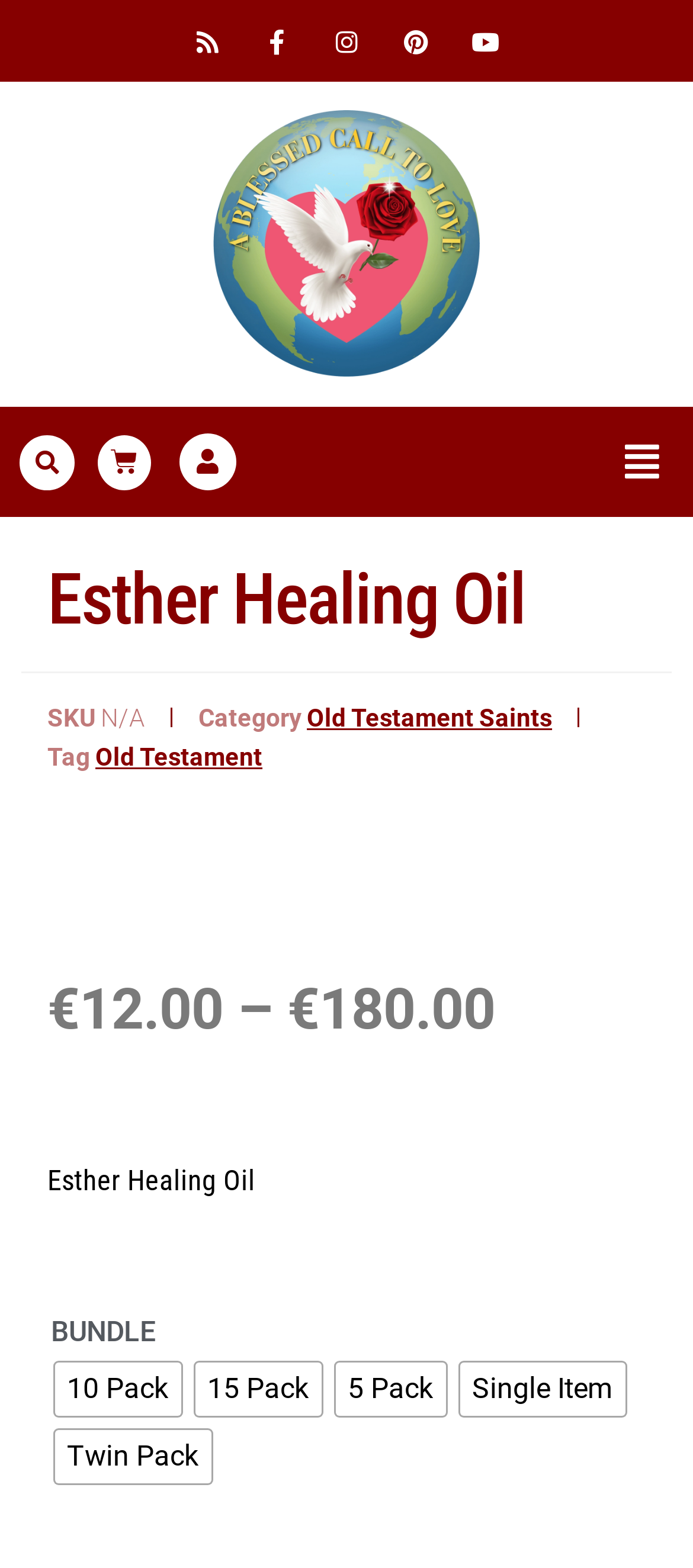Specify the bounding box coordinates of the area to click in order to follow the given instruction: "Search for something."

[0.026, 0.277, 0.104, 0.314]